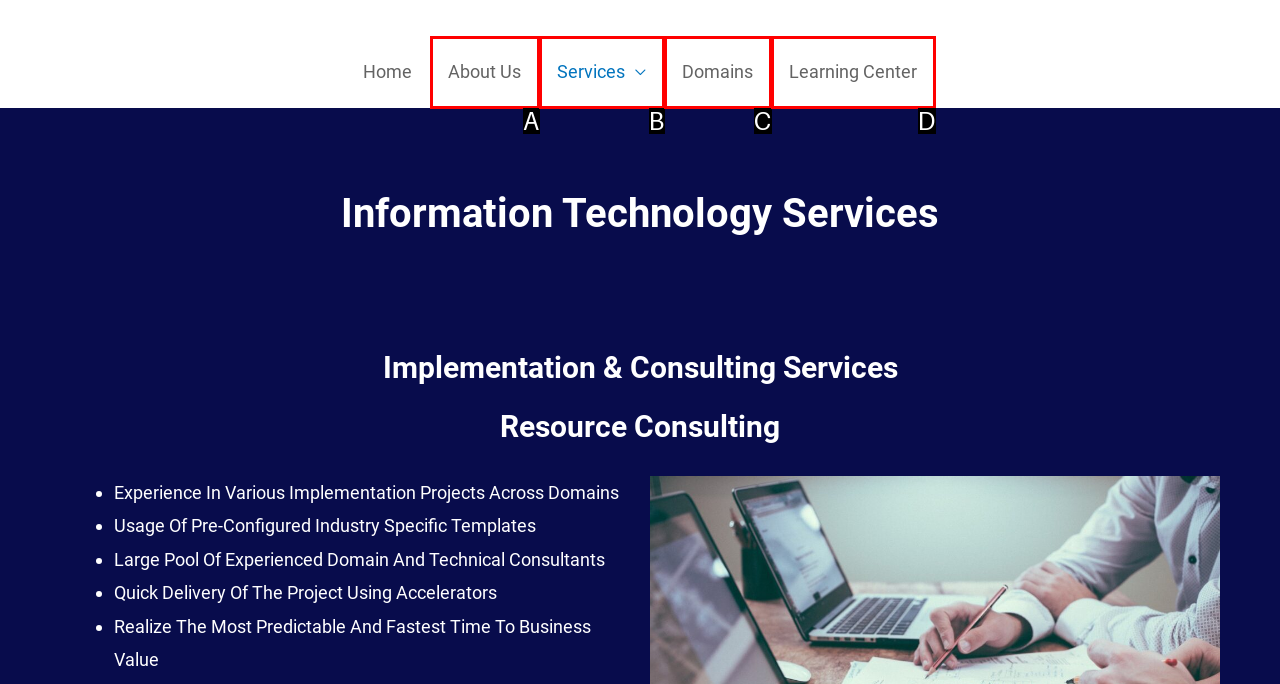Choose the HTML element that aligns with the description: Learning center. Indicate your choice by stating the letter.

D